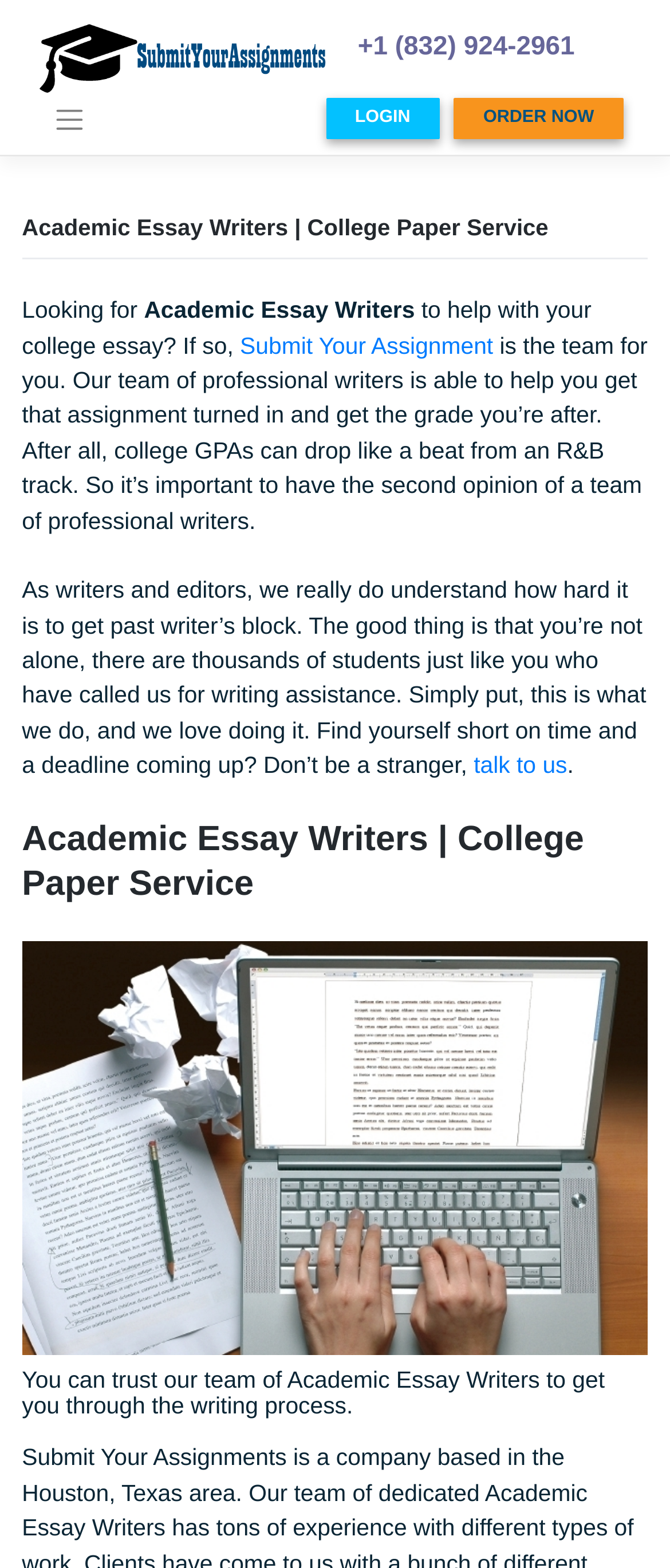From the element description: "LOGIN", extract the bounding box coordinates of the UI element. The coordinates should be expressed as four float numbers between 0 and 1, in the order [left, top, right, bottom].

[0.592, 0.076, 0.751, 0.102]